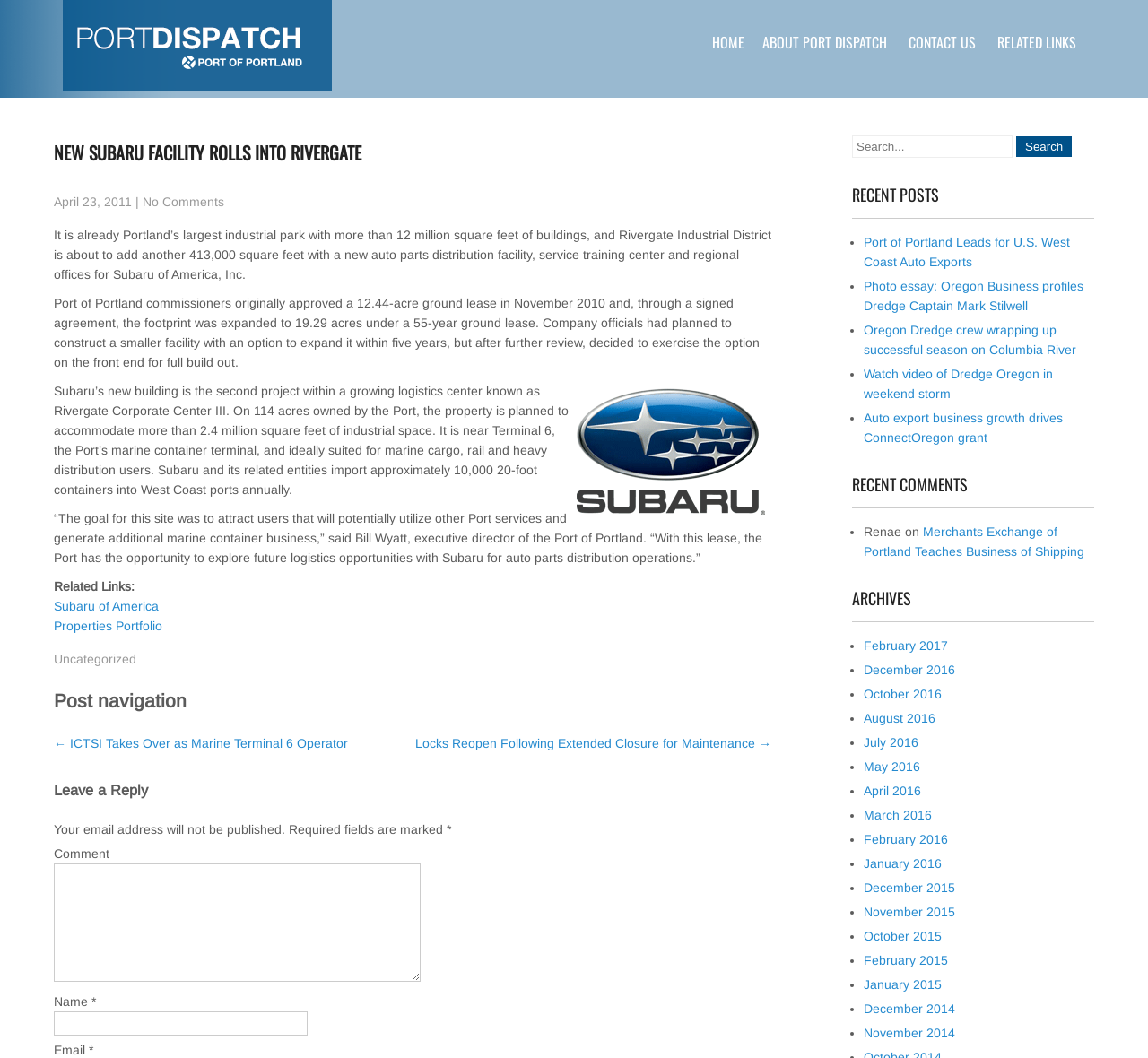Locate the bounding box coordinates of the clickable area needed to fulfill the instruction: "Click HOME".

[0.612, 0.005, 0.656, 0.075]